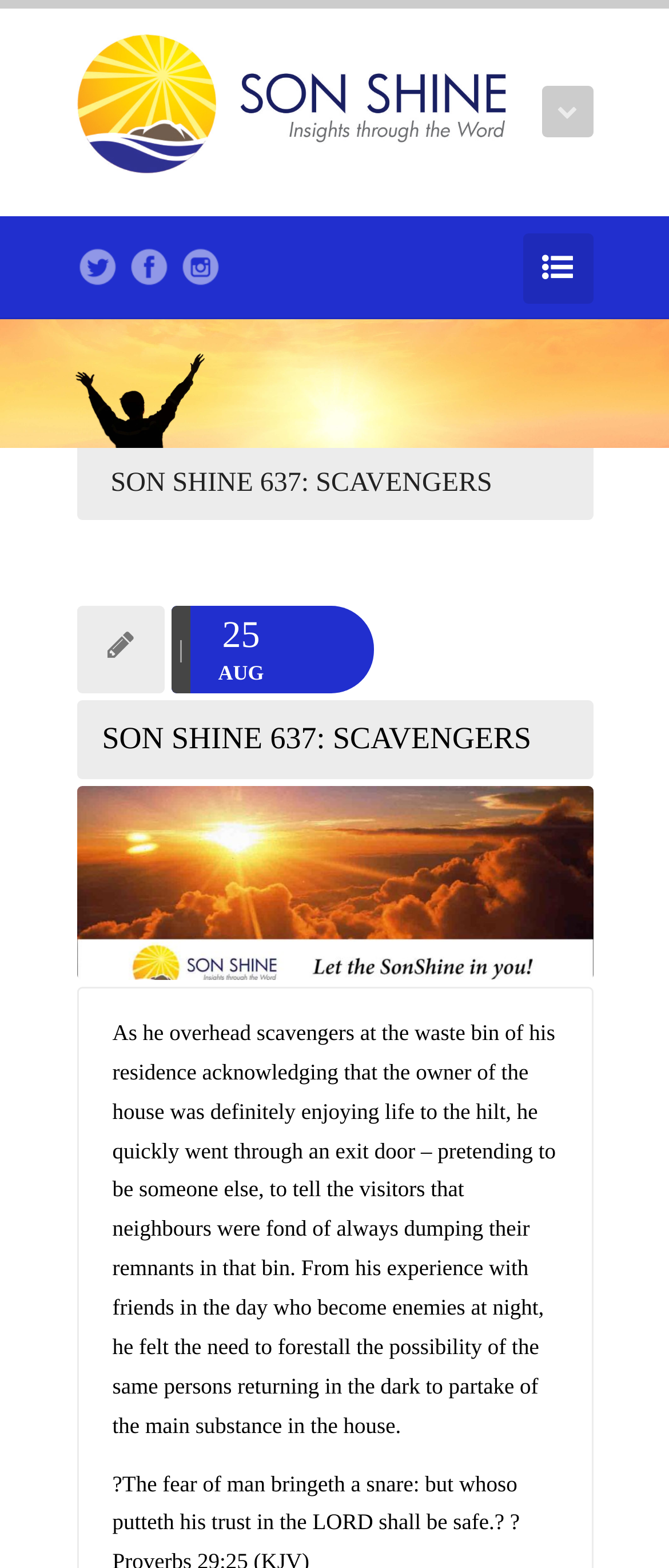Examine the screenshot and answer the question in as much detail as possible: What is the name of the website?

The name of the website can be determined by looking at the top-left corner of the webpage, where a link with the text 'SonShine' is located, which is likely the website's logo or title.